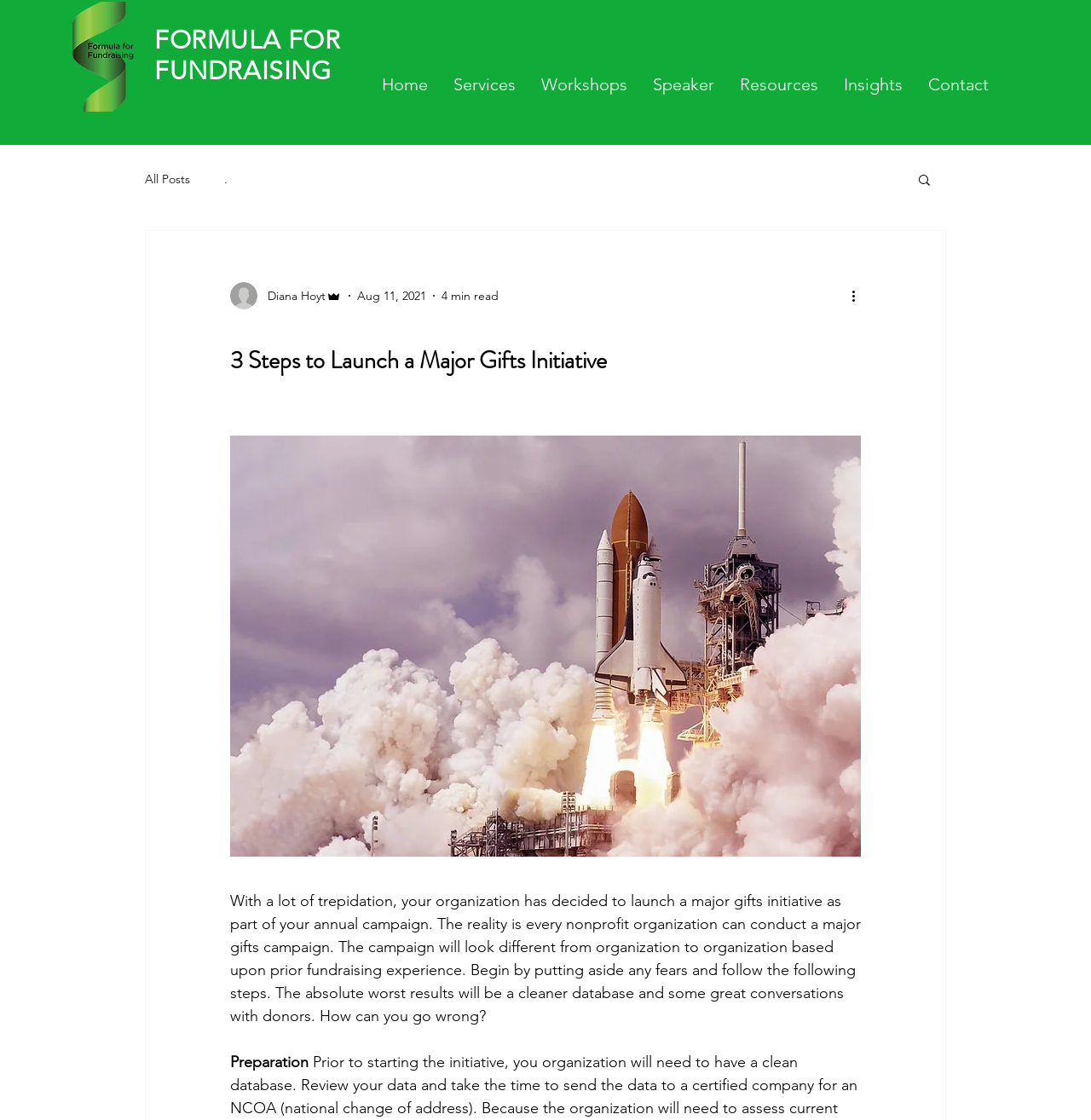Please mark the clickable region by giving the bounding box coordinates needed to complete this instruction: "View the Home page".

[0.338, 0.065, 0.404, 0.08]